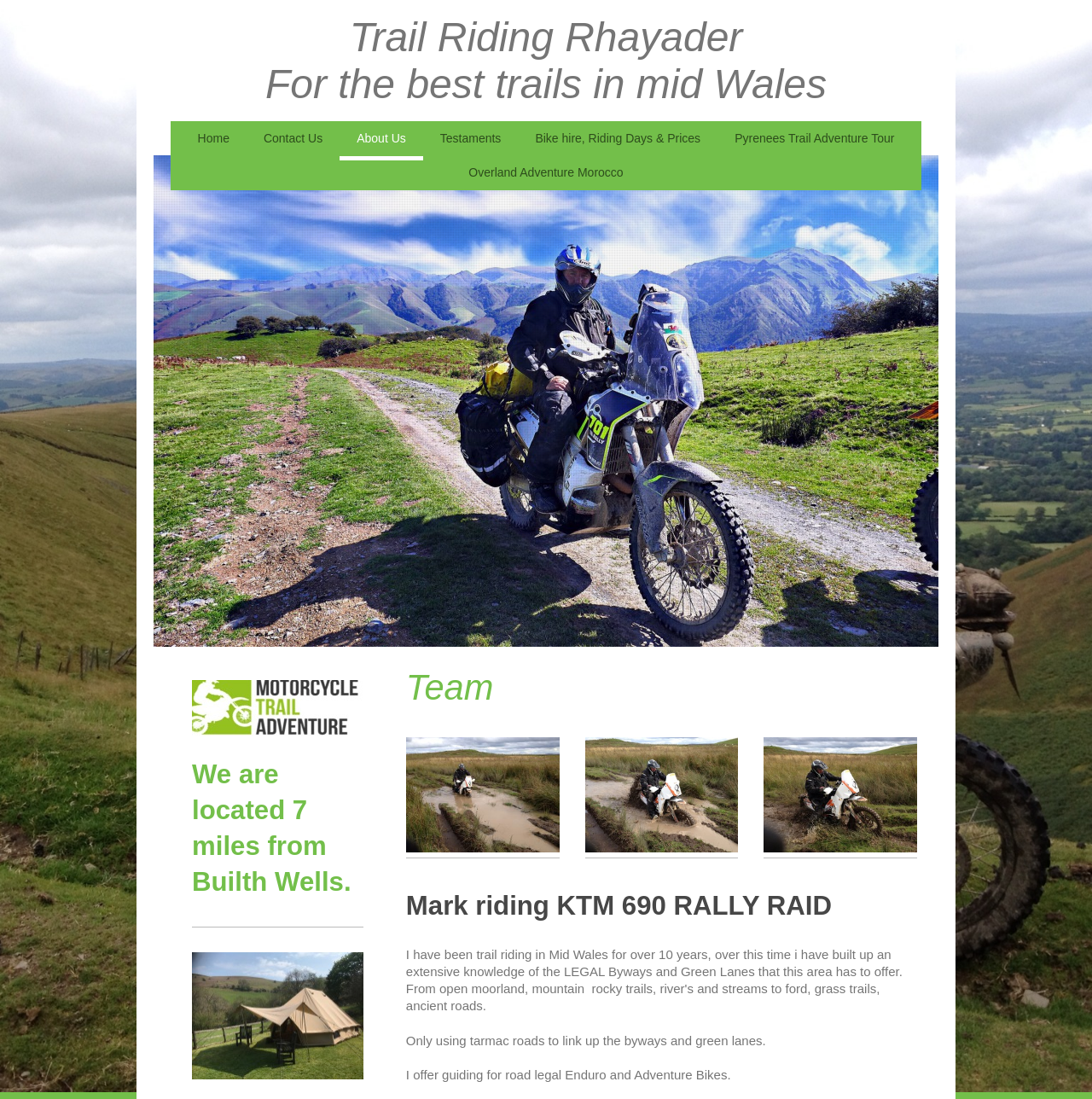How long has the author been trail riding in Mid Wales?
Relying on the image, give a concise answer in one word or a brief phrase.

Over 10 years